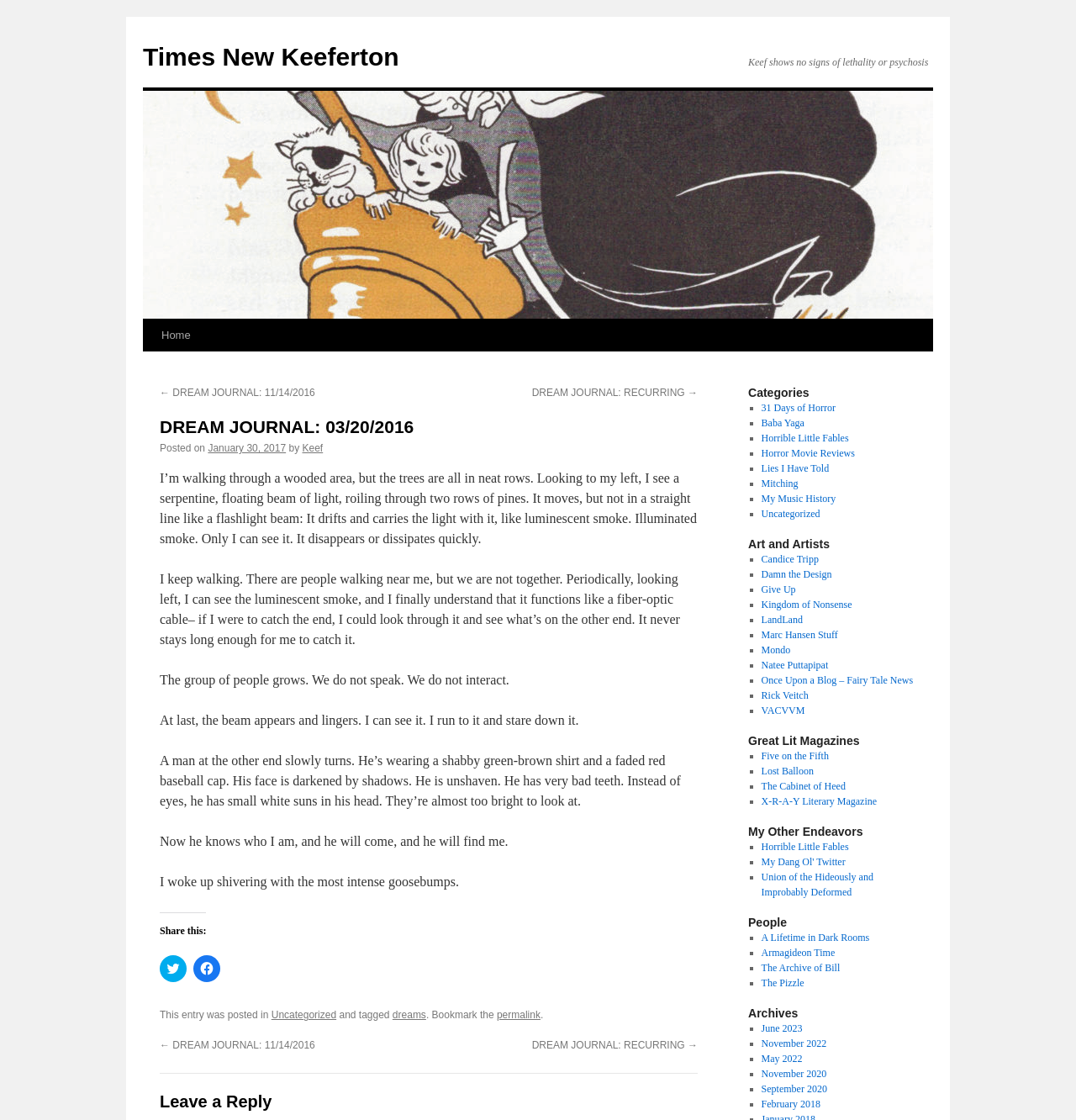Please identify the bounding box coordinates of the region to click in order to complete the given instruction: "Share this on Twitter". The coordinates should be four float numbers between 0 and 1, i.e., [left, top, right, bottom].

[0.148, 0.853, 0.173, 0.877]